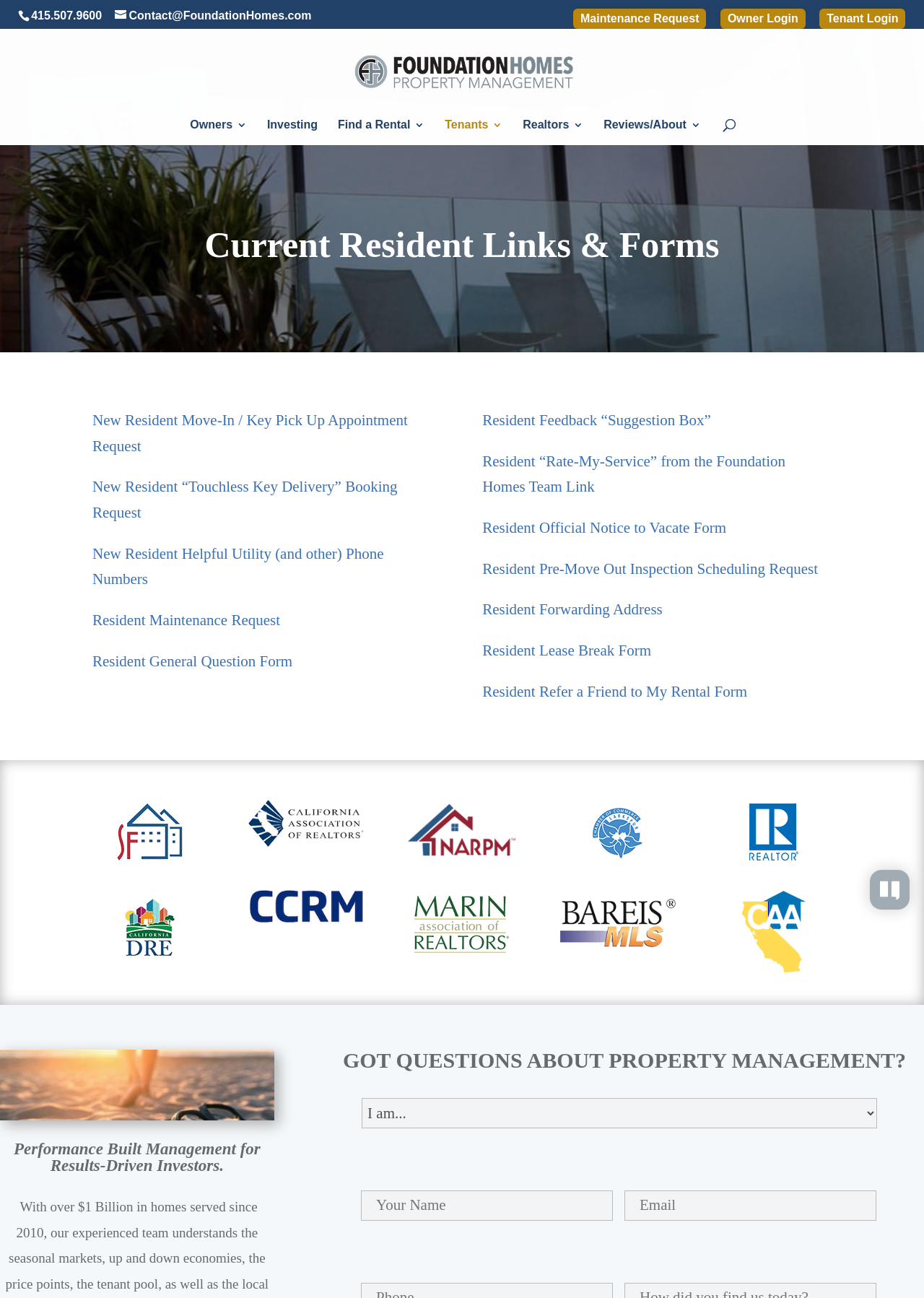Identify the text that serves as the heading for the webpage and generate it.

Current Resident Links & Forms